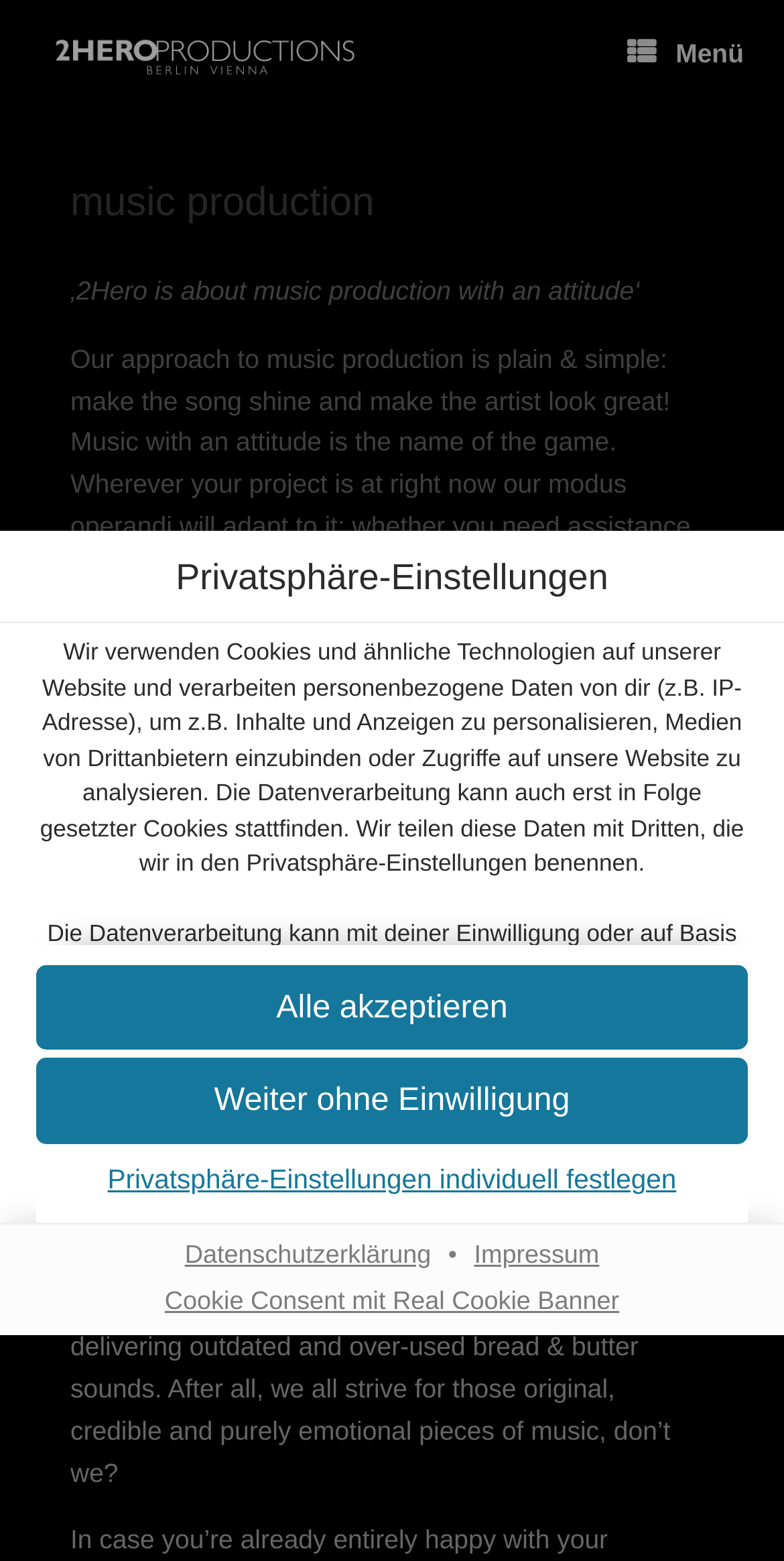Please indicate the bounding box coordinates of the element's region to be clicked to achieve the instruction: "configure privacy settings individually". Provide the coordinates as four float numbers between 0 and 1, i.e., [left, top, right, bottom].

[0.046, 0.738, 0.954, 0.775]